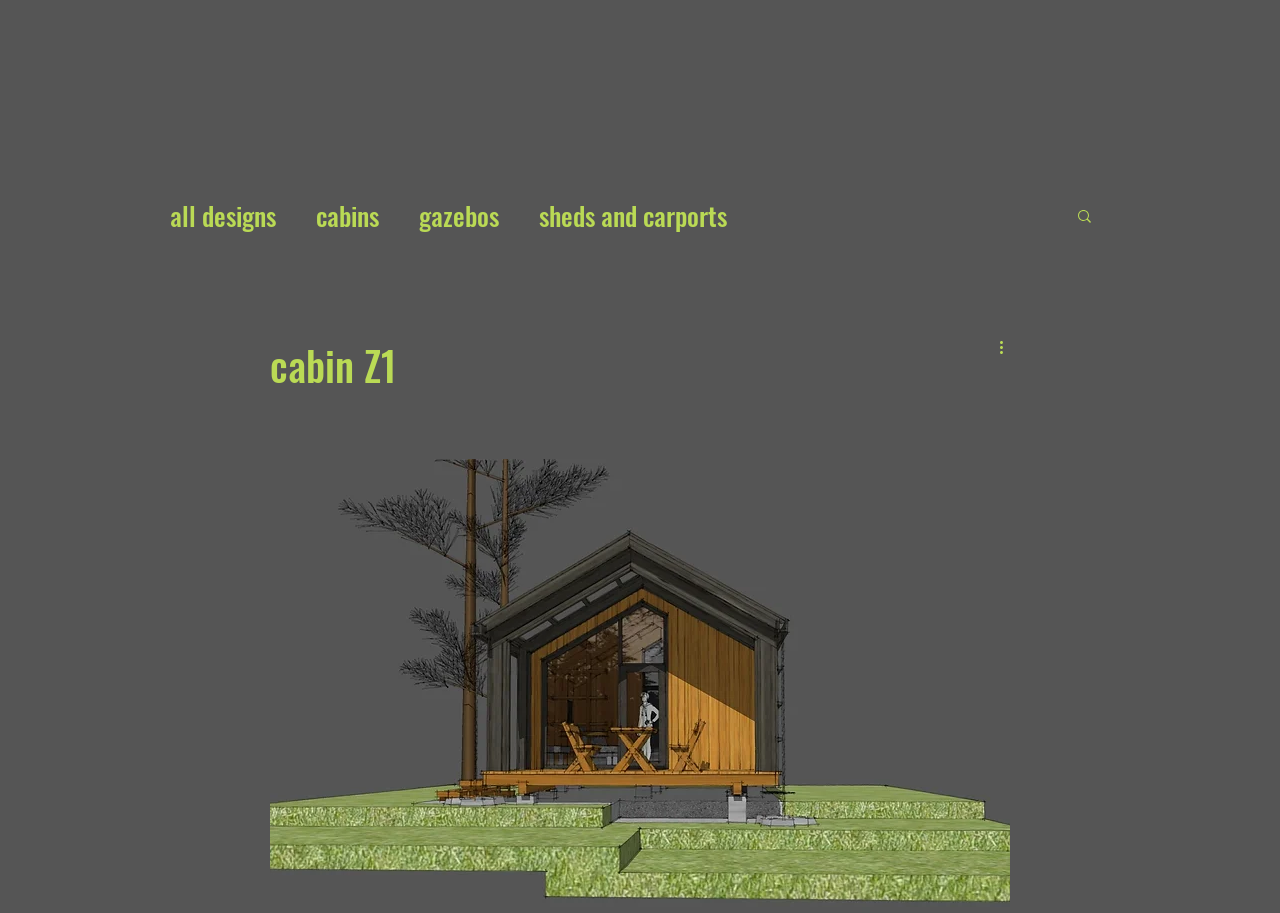Can you find the bounding box coordinates of the area I should click to execute the following instruction: "search for something"?

[0.84, 0.227, 0.855, 0.25]